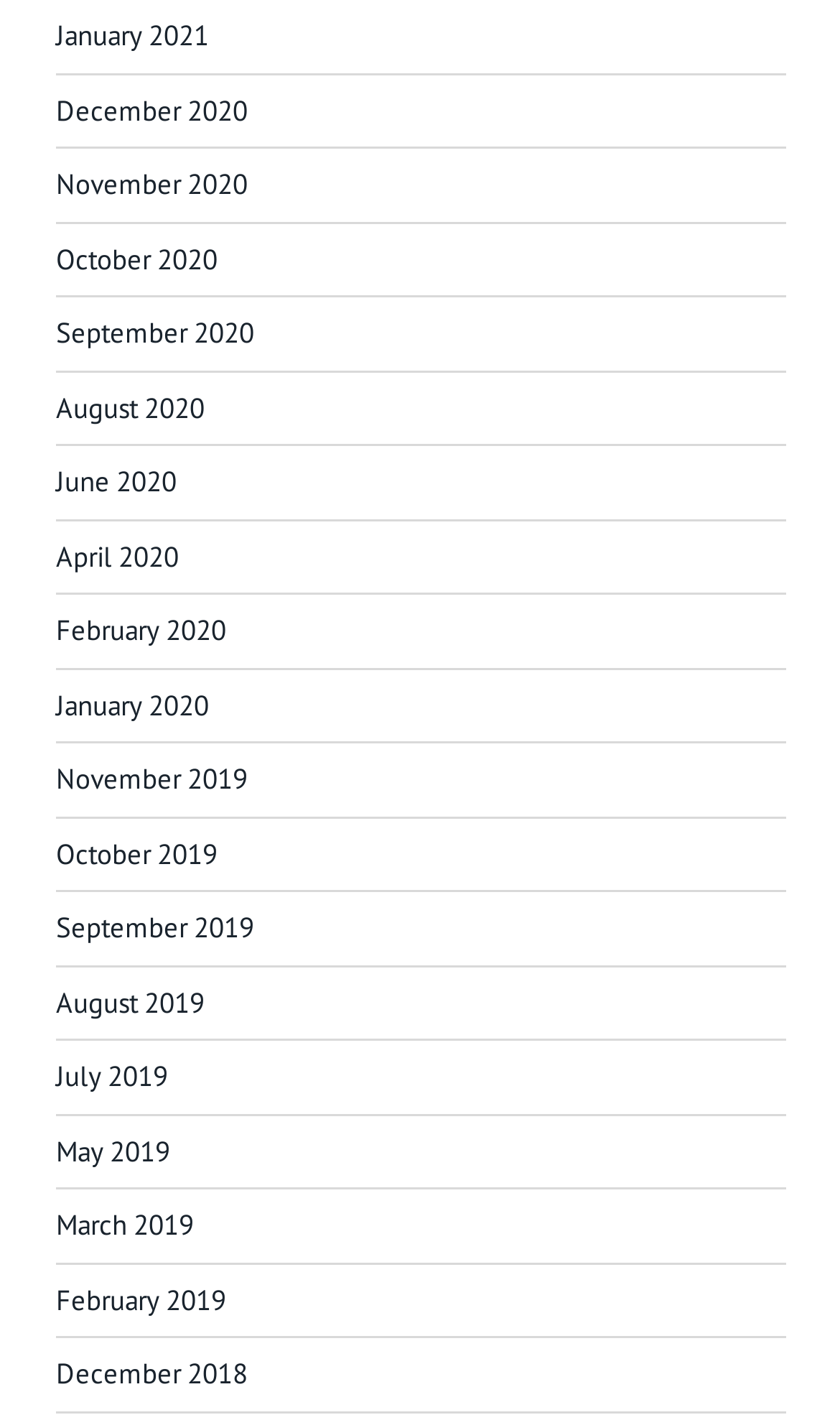Find the bounding box coordinates of the area to click in order to follow the instruction: "view January 2021".

[0.067, 0.012, 0.249, 0.038]